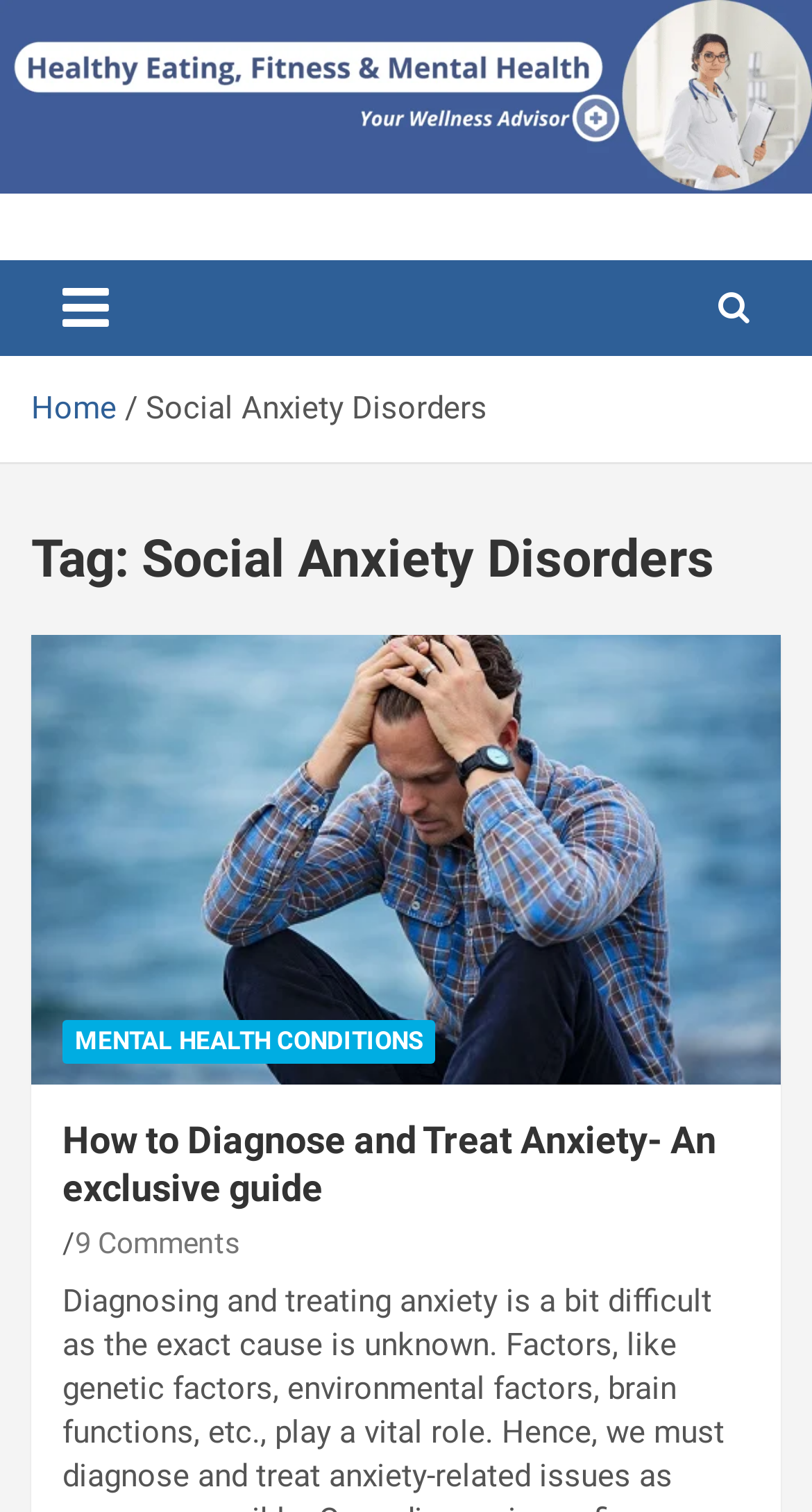How many images are there on the webpage?
Please look at the screenshot and answer using one word or phrase.

1